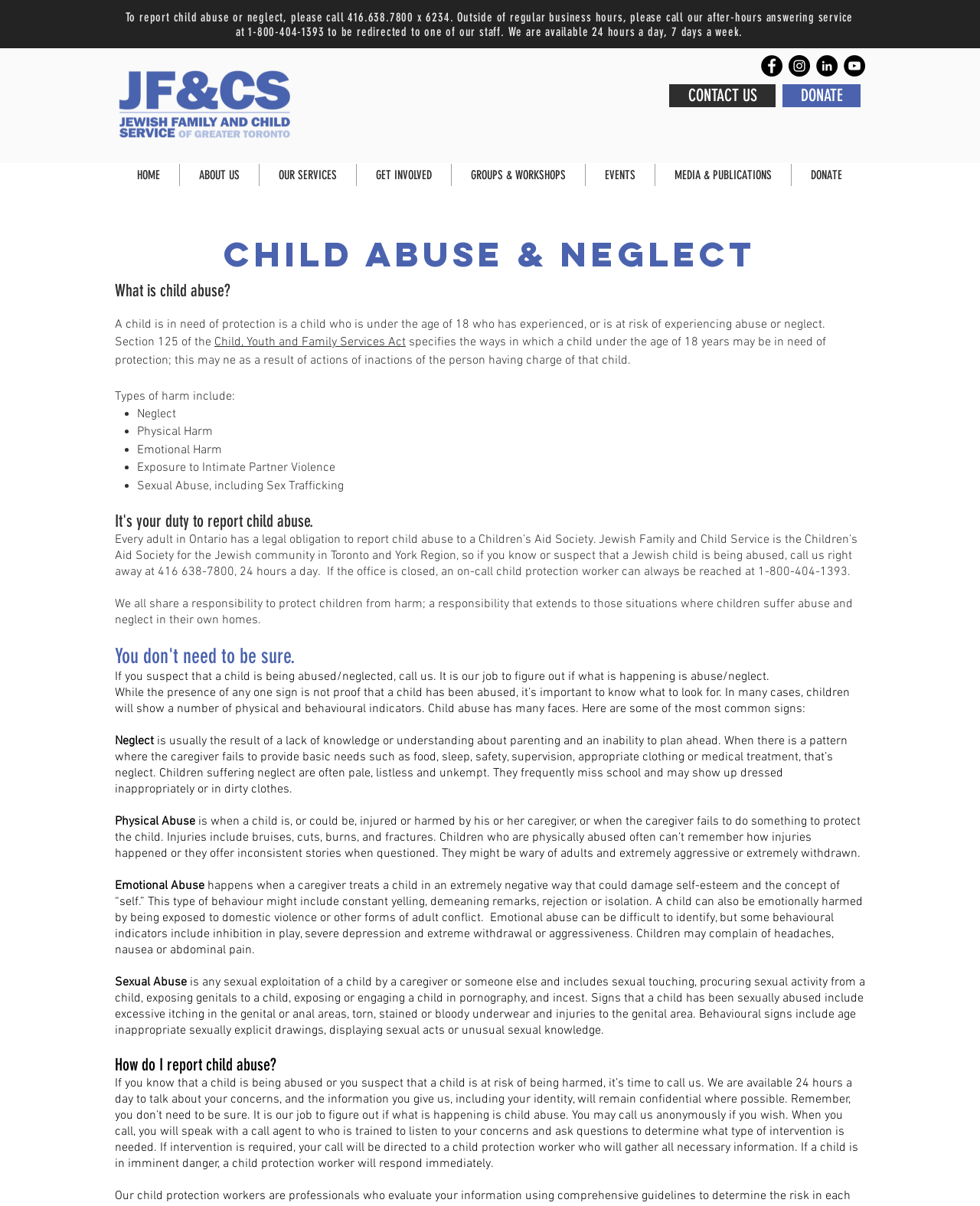Find the bounding box coordinates of the clickable area required to complete the following action: "contact Jewish Family and Child Service".

[0.683, 0.07, 0.791, 0.089]